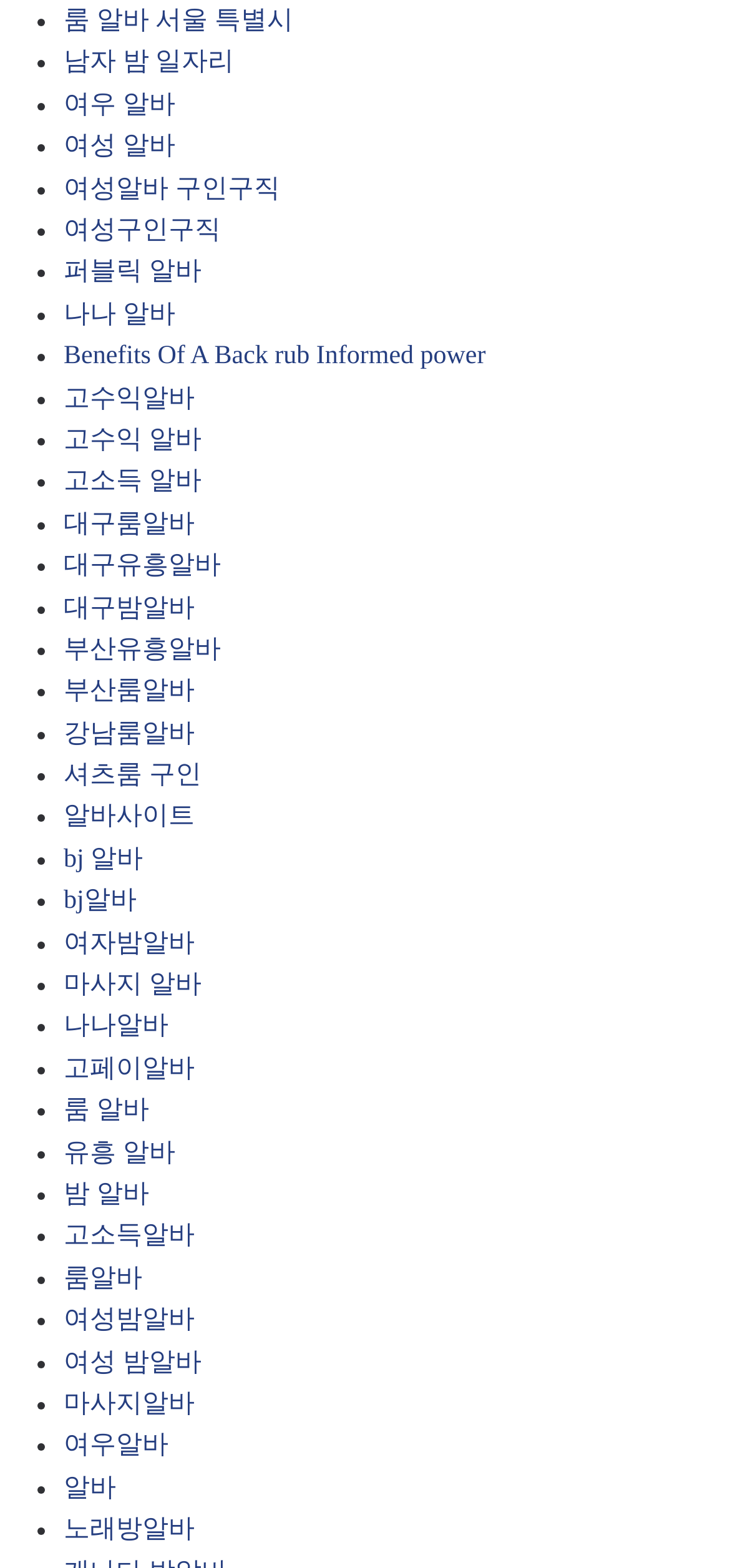What is the first link on the webpage?
Please answer using one word or phrase, based on the screenshot.

룸 알바 서울 특별시